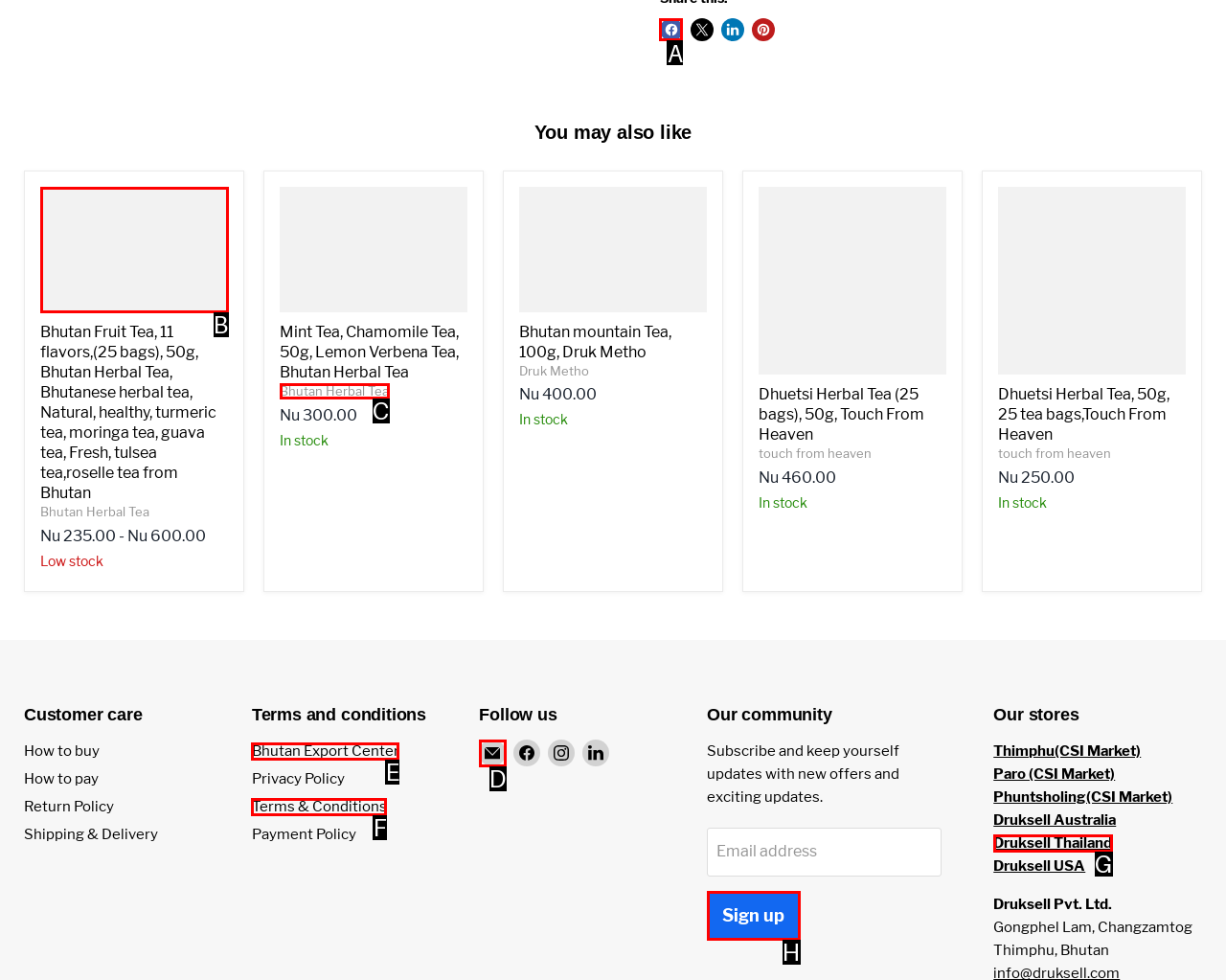Which option should I select to accomplish the task: Share on Facebook? Respond with the corresponding letter from the given choices.

A